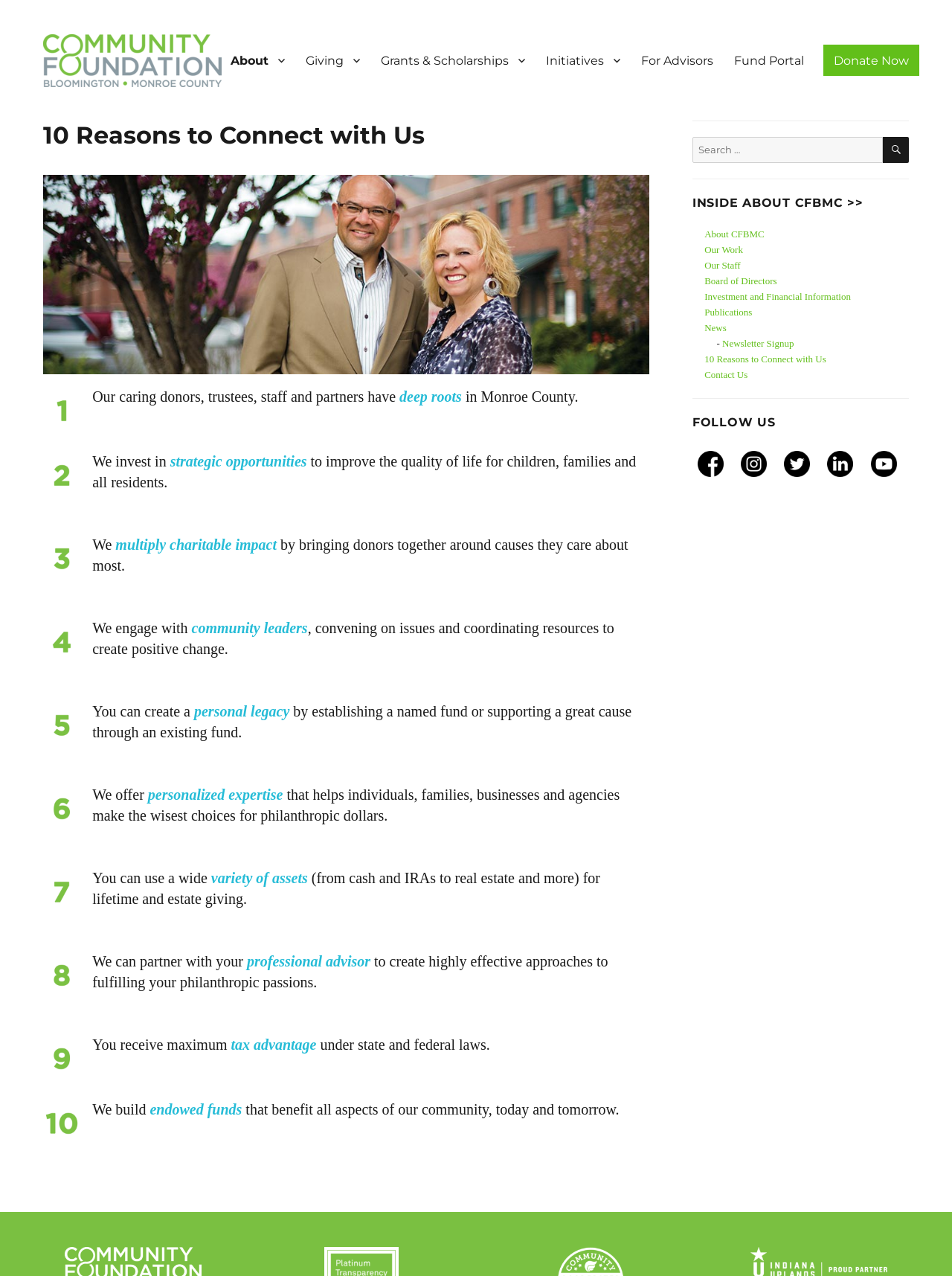Please locate the bounding box coordinates of the element that should be clicked to achieve the given instruction: "Search for something".

[0.727, 0.107, 0.927, 0.128]